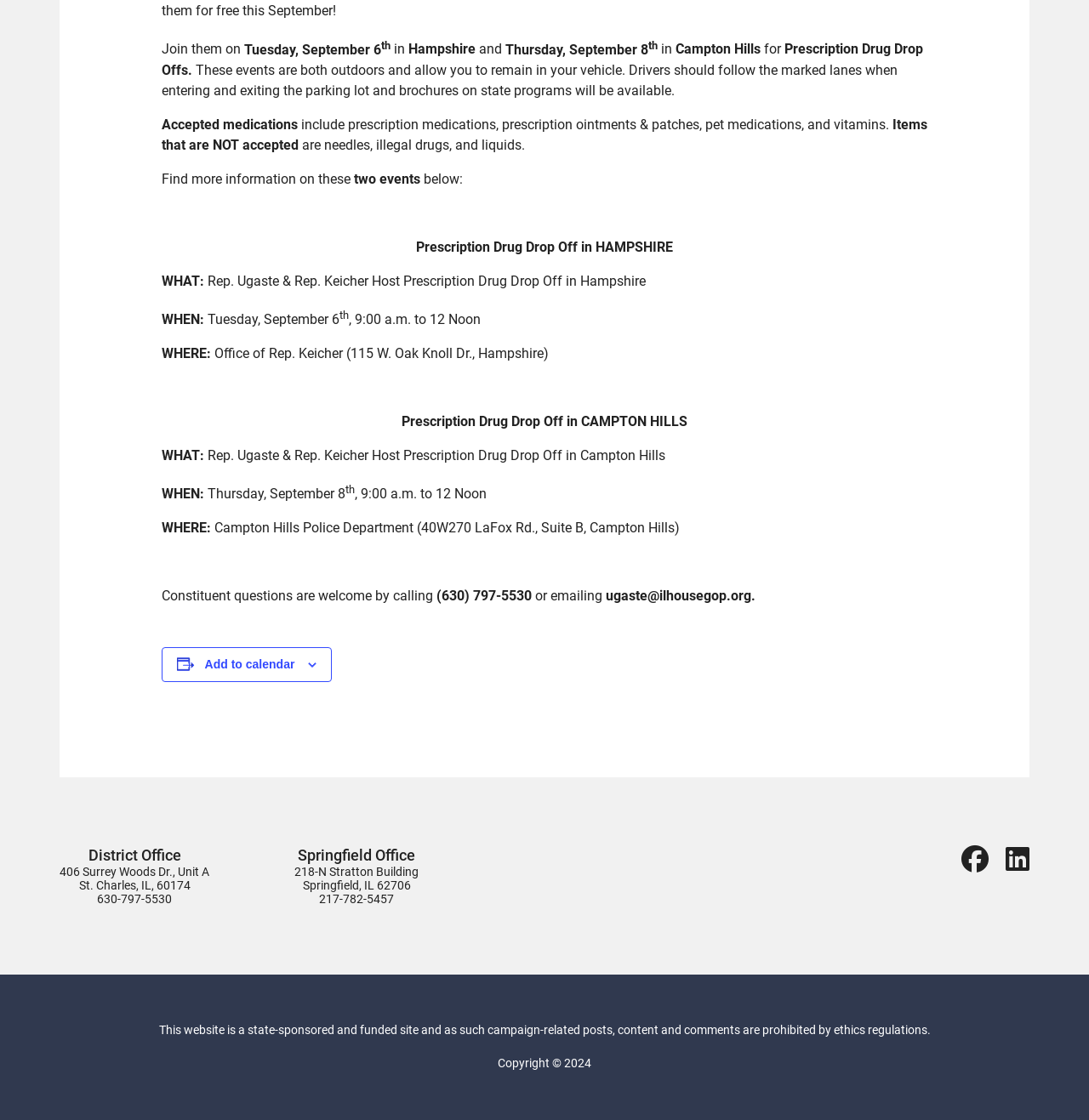Identify the bounding box coordinates for the UI element described as: "Add to calendar". The coordinates should be provided as four floats between 0 and 1: [left, top, right, bottom].

[0.188, 0.587, 0.271, 0.599]